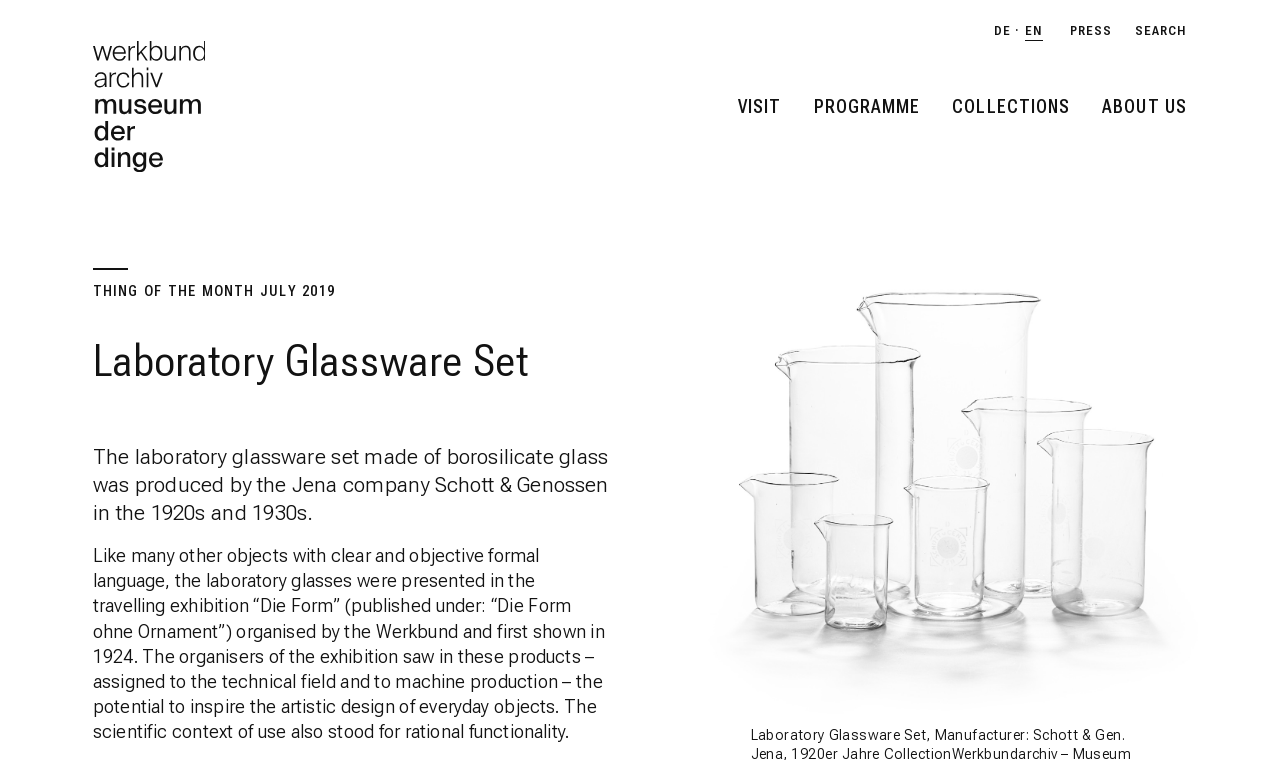Answer the question briefly using a single word or phrase: 
What is the material of the laboratory glassware set?

borosilicate glass